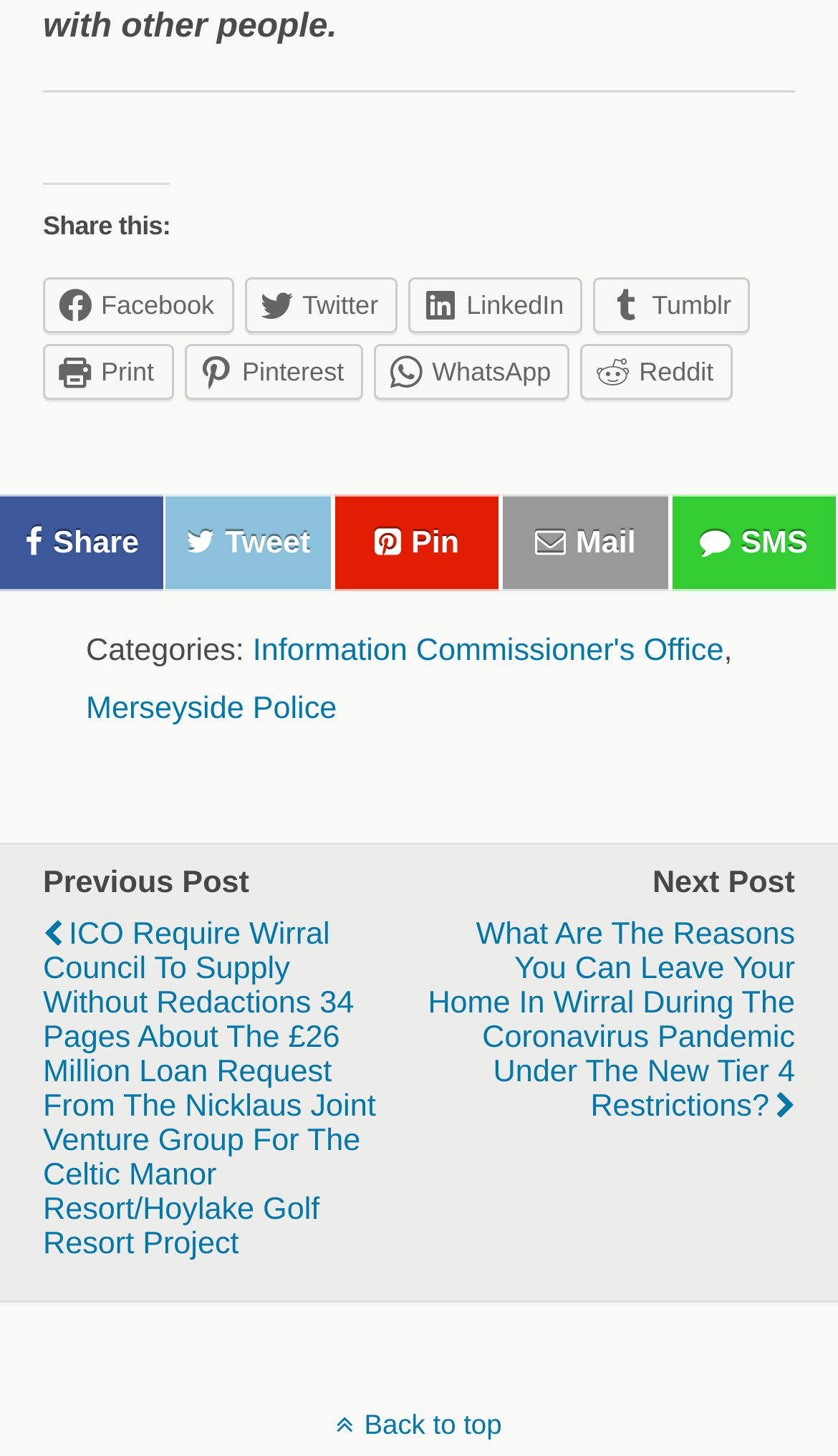Identify the bounding box coordinates of the area you need to click to perform the following instruction: "Go back to top".

[0.0, 0.967, 1.0, 0.989]